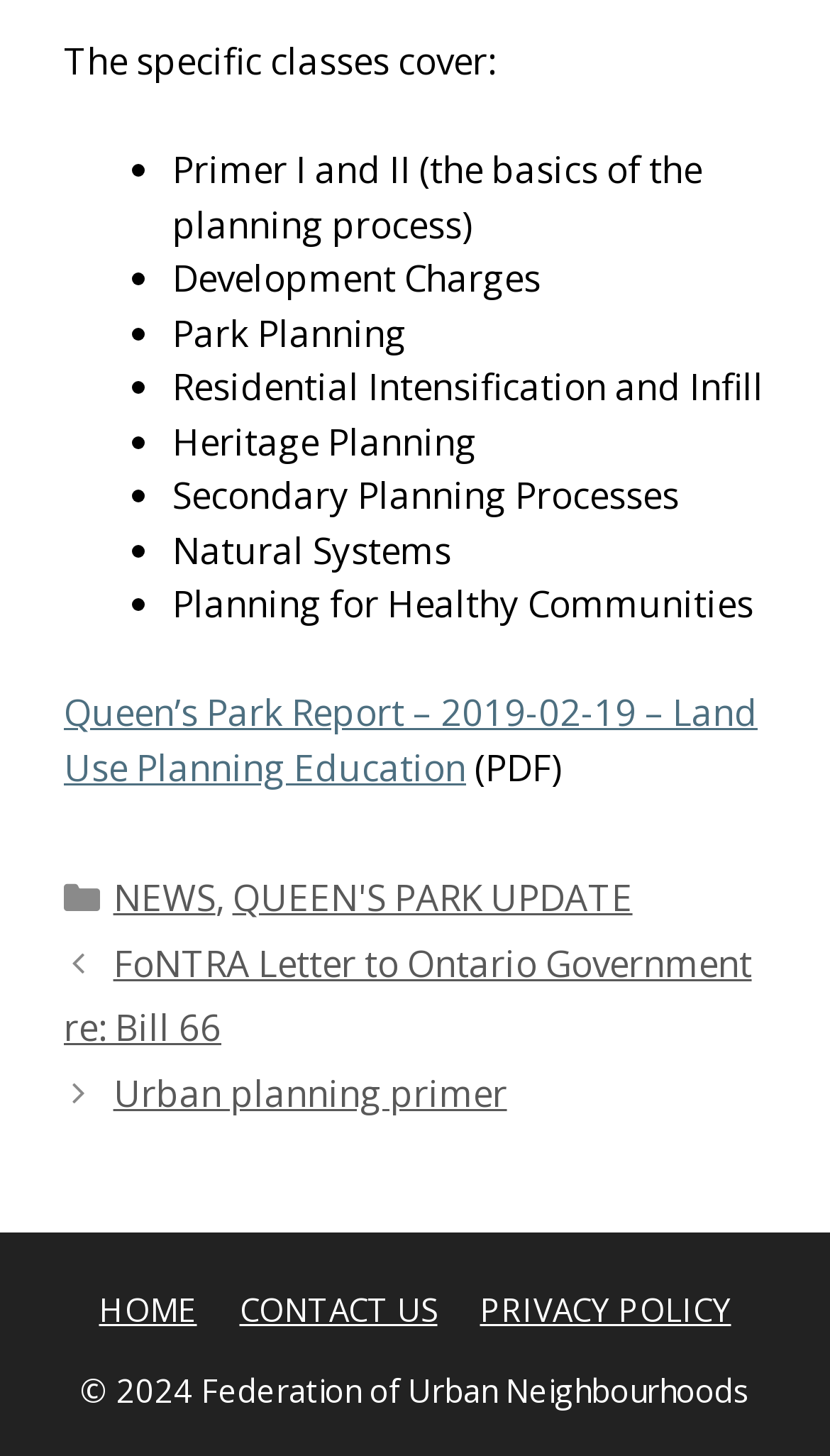Please specify the bounding box coordinates of the clickable section necessary to execute the following command: "Click the link to Queen’s Park Report".

[0.077, 0.472, 0.913, 0.543]